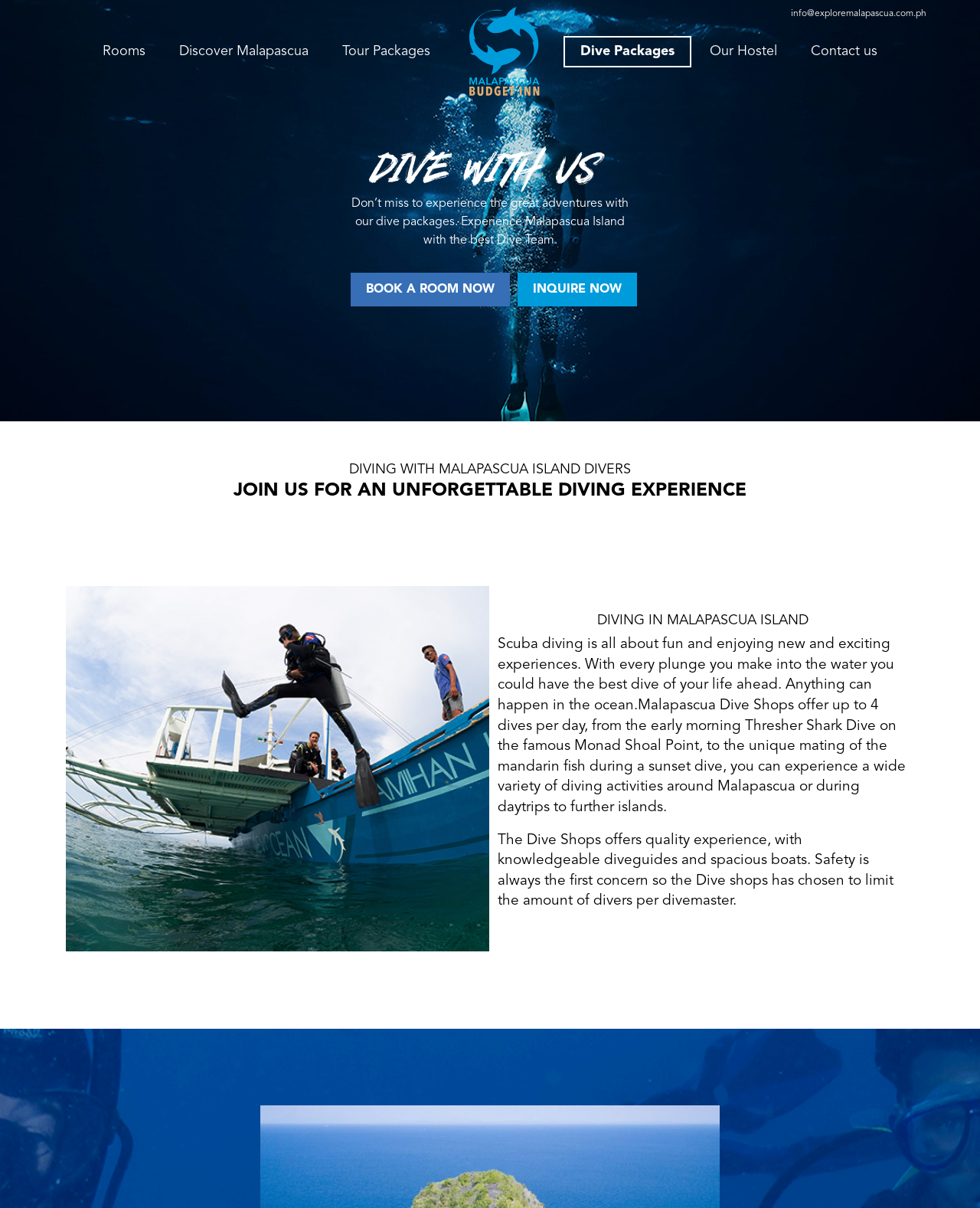Create a detailed summary of all the visual and textual information on the webpage.

The webpage is about Malapascua Island Dive Packages and Malapascua Budget Inn. At the top, there is a navigation menu with seven links: "info@exploremalapascua.com.ph", "Rooms", "Discover Malapascua", "Tour Packages", an empty link, "Dive Packages", and "Our Hostel". Below the navigation menu, there is a large image.

The main content of the webpage is divided into two sections. The first section has a heading "Dive With Us" and a paragraph of text that reads "Don’t miss to experience the great adventures with our dive packages. Experience Malapascua Island with the best Dive Team." Below this text, there are two calls-to-action: "BOOK A ROOM NOW" and "INQUIRE NOW".

The second section has a heading "JOIN US FOR AN UNFORGETTABLE DIVING EXPERIENCE" and a table with two columns. The left column is empty, while the right column contains a long text about diving in Malapascua Island, including information about the diving experience, the variety of diving activities, and the quality of the dive shops. The text is headed by "DIVING IN MALAPASCUA ISLAND".